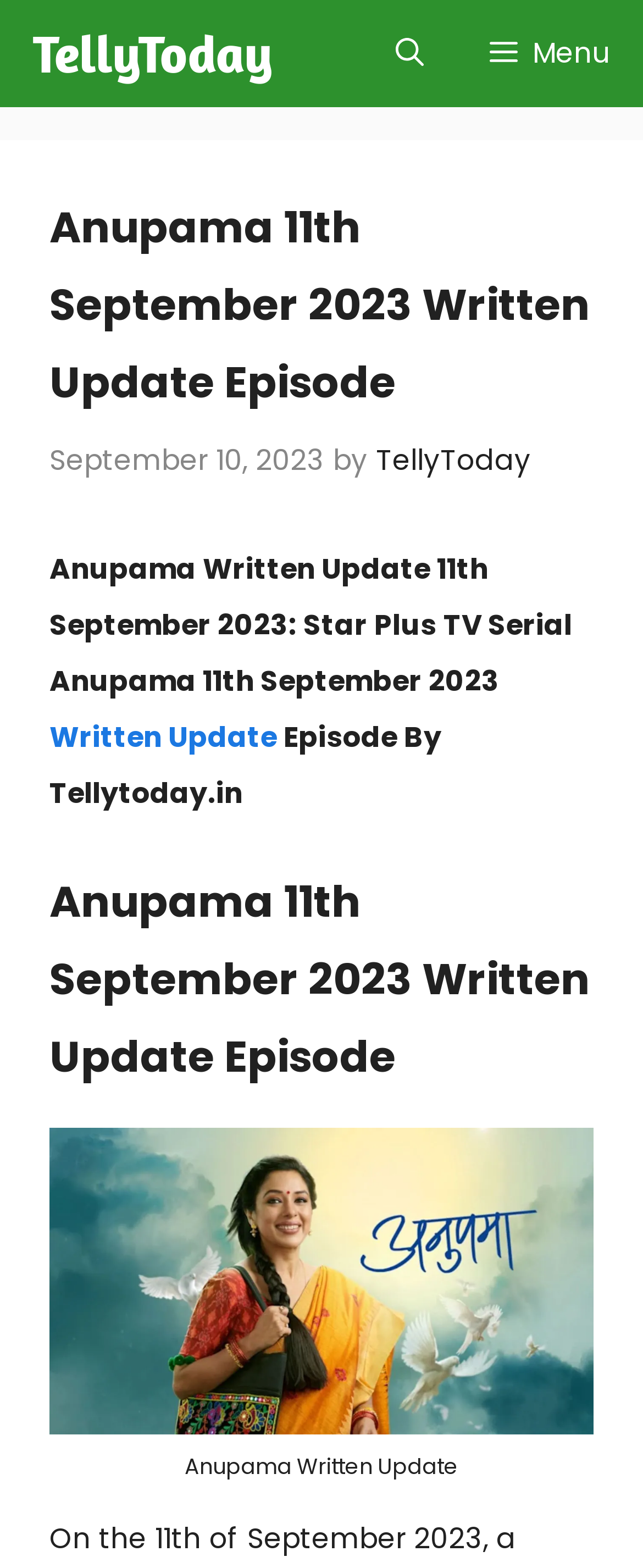What is the date of the update?
Use the information from the screenshot to give a comprehensive response to the question.

The date of the update is mentioned in the static text 'September 10, 2023'.